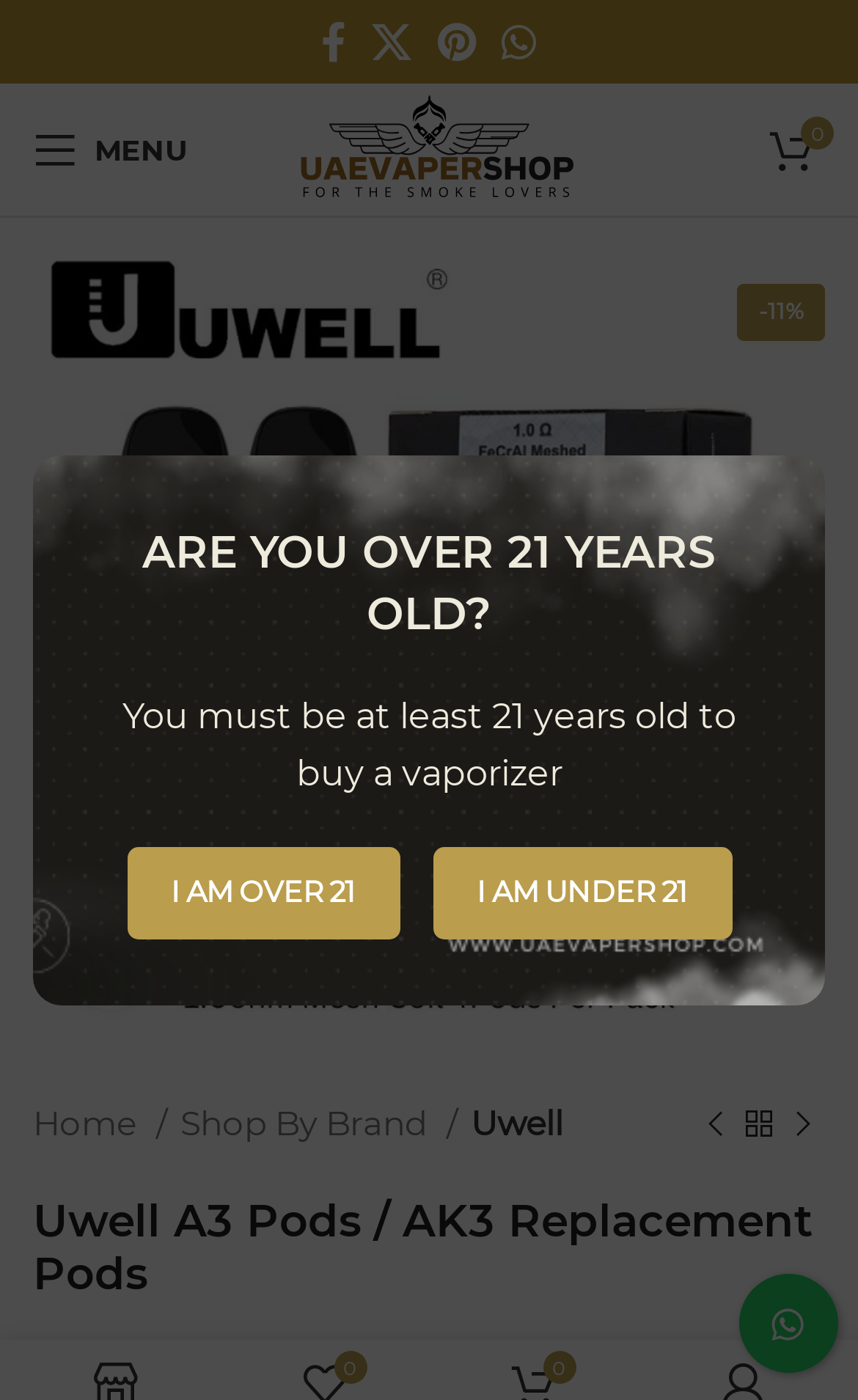Find the bounding box coordinates for the area that should be clicked to accomplish the instruction: "Go to previous product".

[0.808, 0.788, 0.859, 0.819]